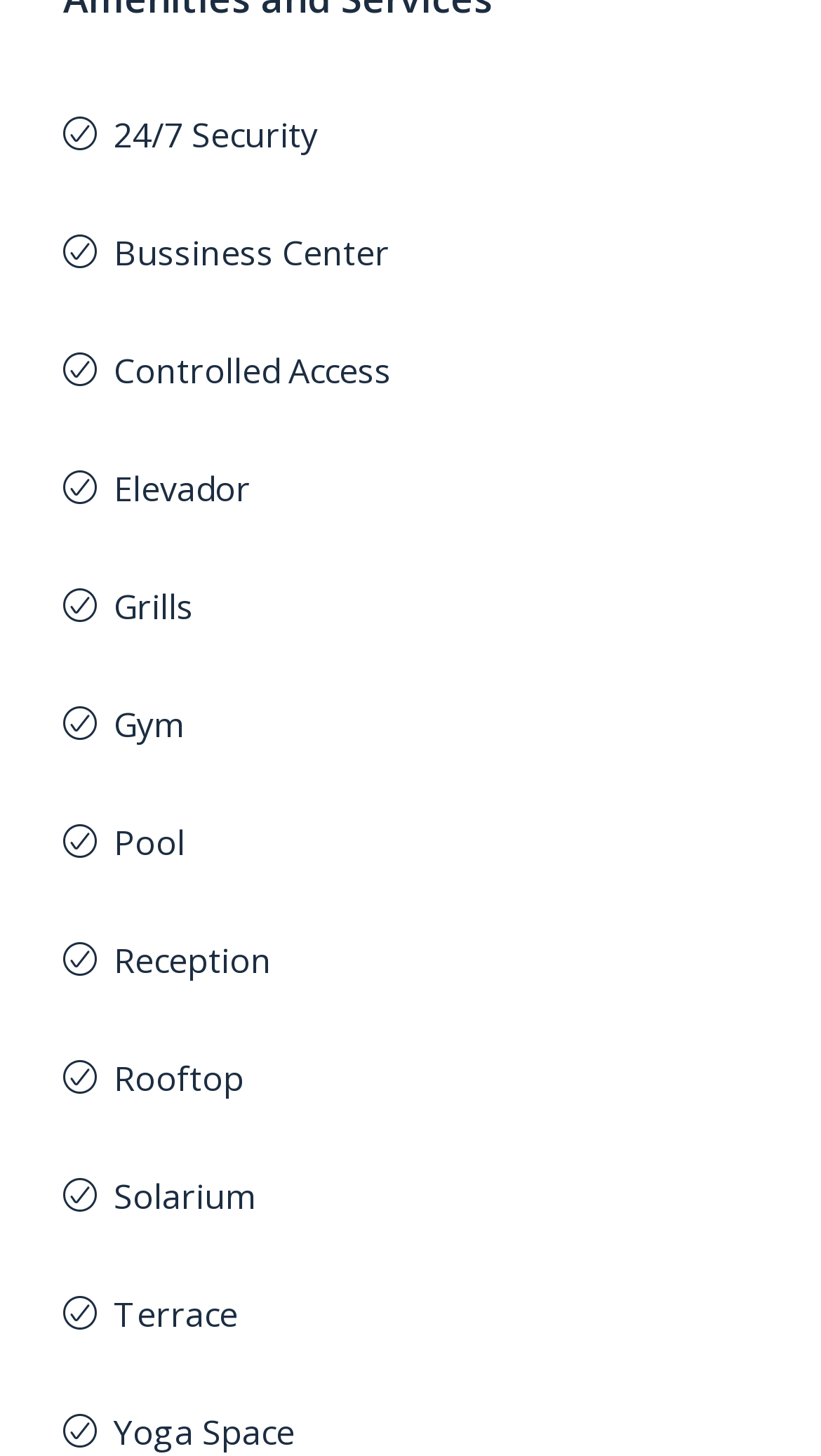Determine the bounding box coordinates of the clickable area required to perform the following instruction: "Check out Math eBooks". The coordinates should be represented as four float numbers between 0 and 1: [left, top, right, bottom].

None